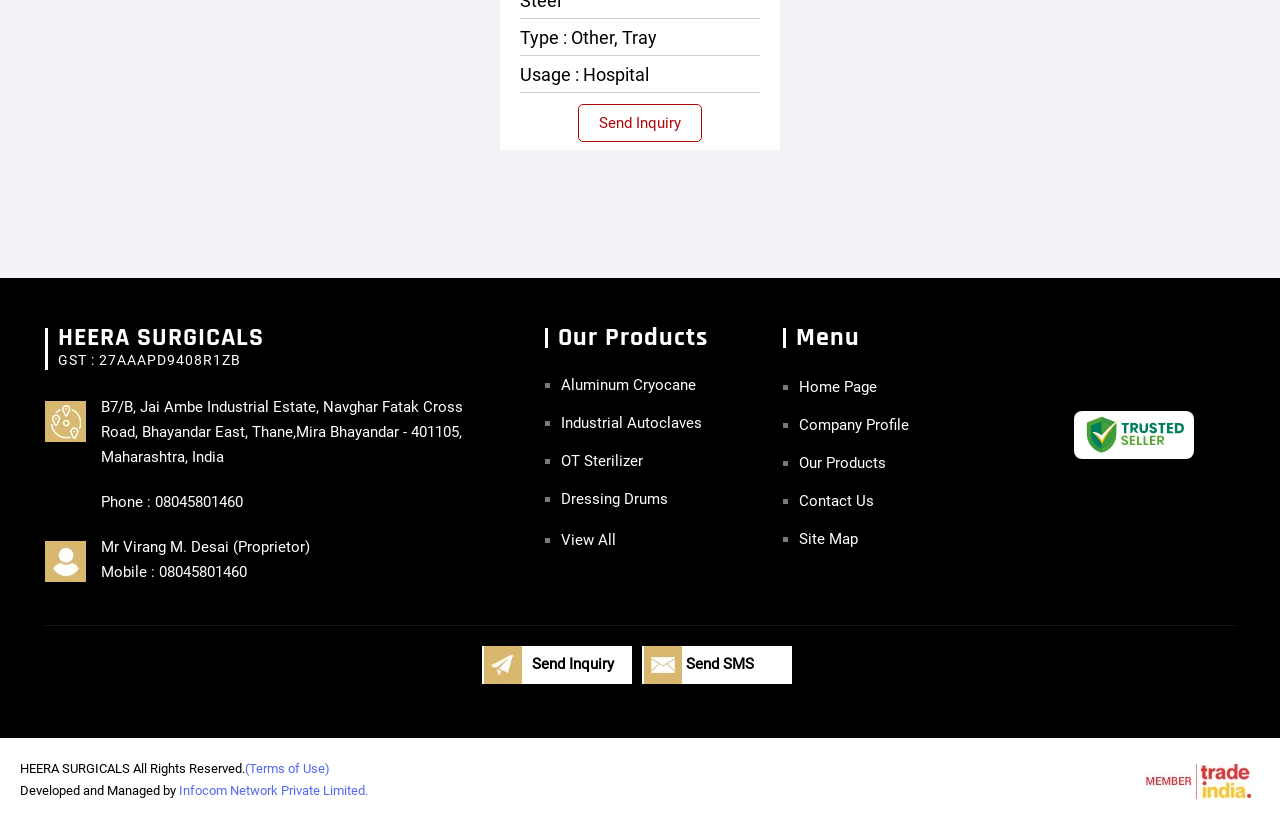What type of products does the company offer?
Please give a detailed and thorough answer to the question, covering all relevant points.

The company appears to offer medical equipment, as evidenced by the list of products listed under the 'Our Products' section, which includes items such as aluminum cryocanes, industrial autoclaves, and hospital beds.